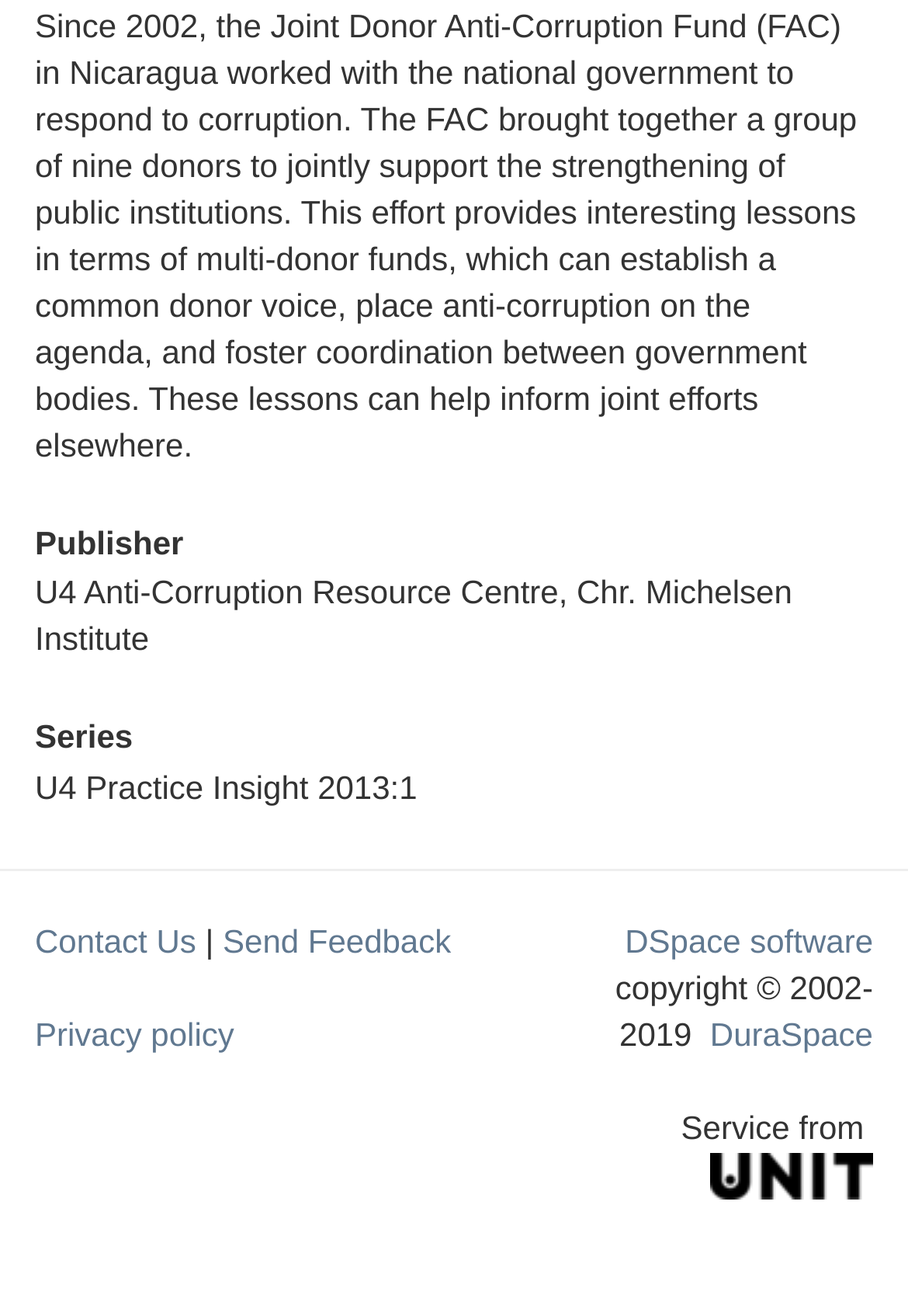What is the series of this publication?
Provide a well-explained and detailed answer to the question.

I found the answer by looking at the 'Series' section, which is a heading element, and then reading the static text element that follows it, which contains the series information.